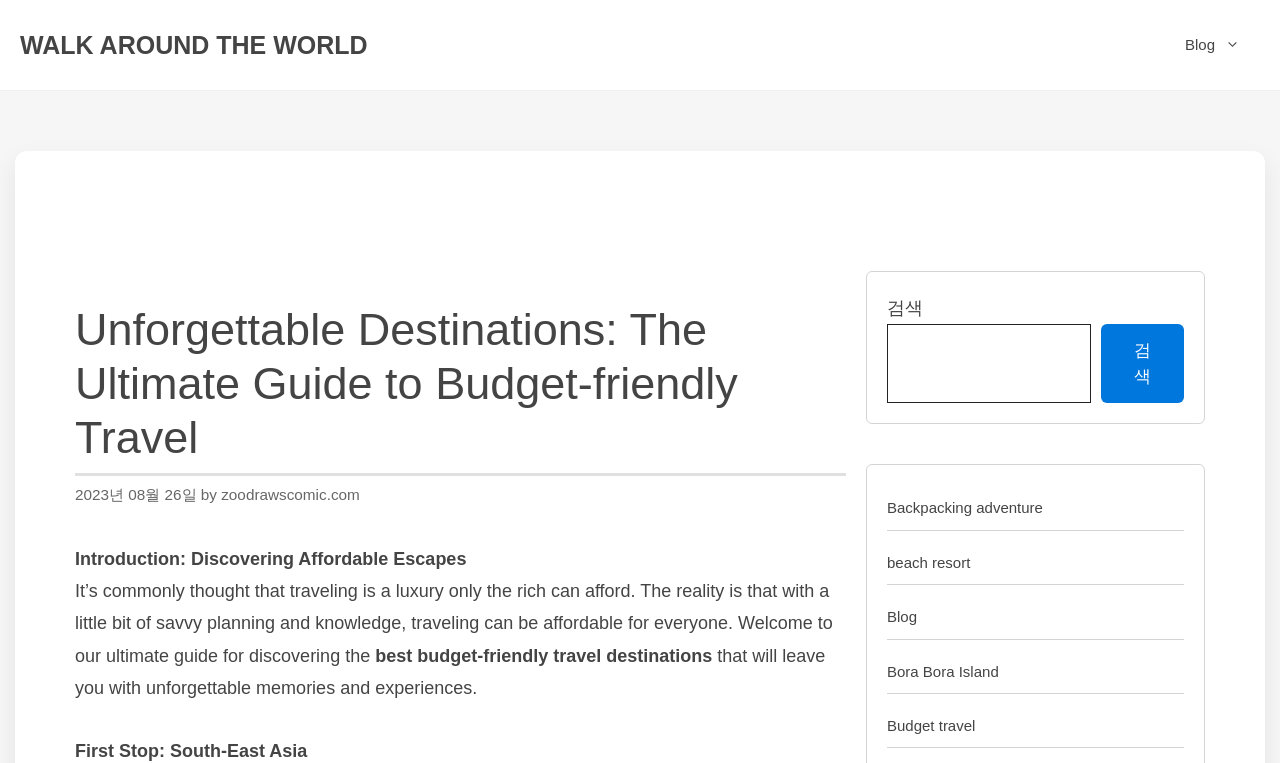Using the provided element description: "Backpacking adventure", determine the bounding box coordinates of the corresponding UI element in the screenshot.

[0.693, 0.655, 0.815, 0.677]